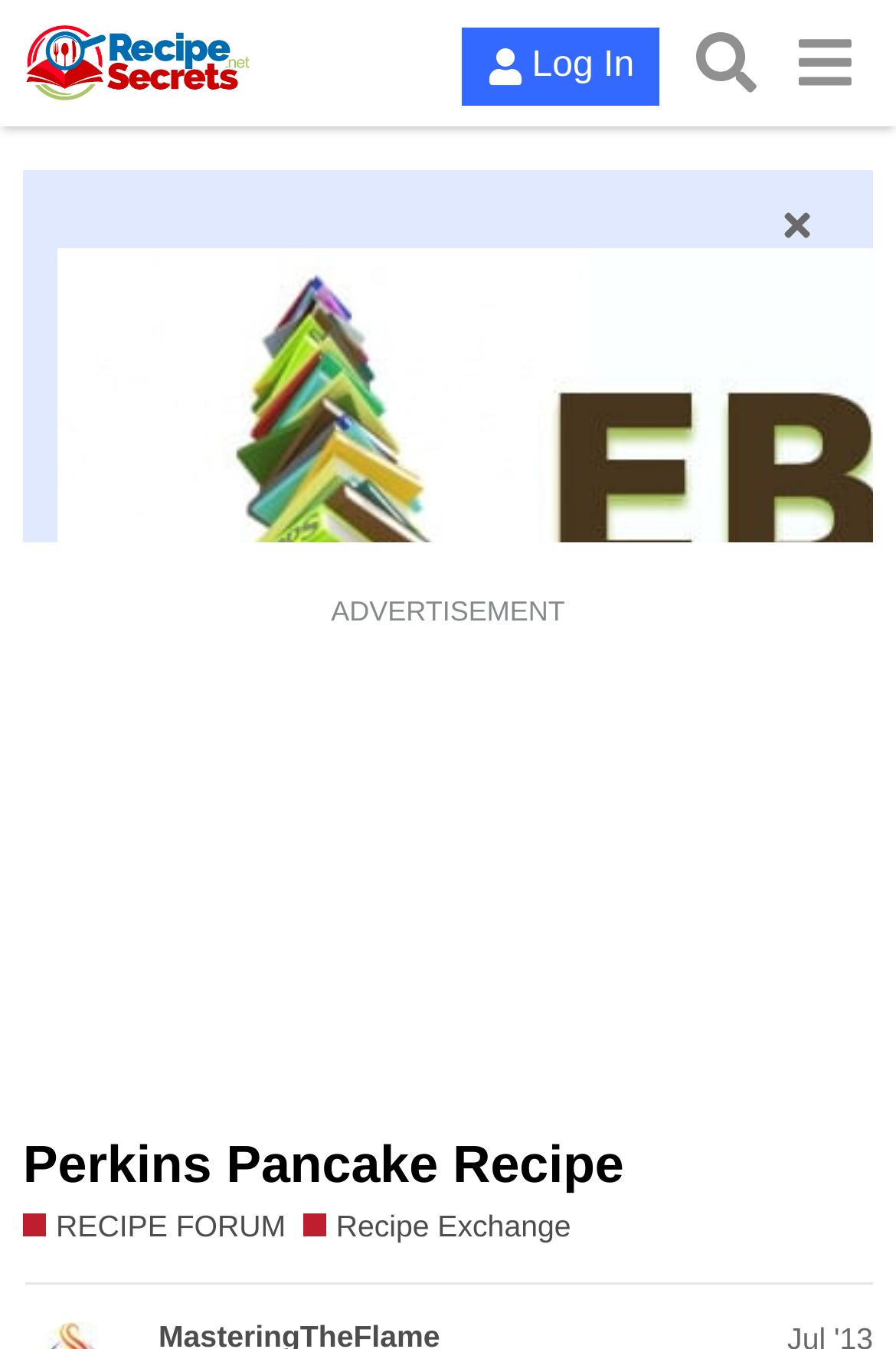Find the bounding box coordinates for the area you need to click to carry out the instruction: "Open the RECIPE FORUM". The coordinates should be four float numbers between 0 and 1, indicated as [left, top, right, bottom].

[0.026, 0.894, 0.319, 0.925]